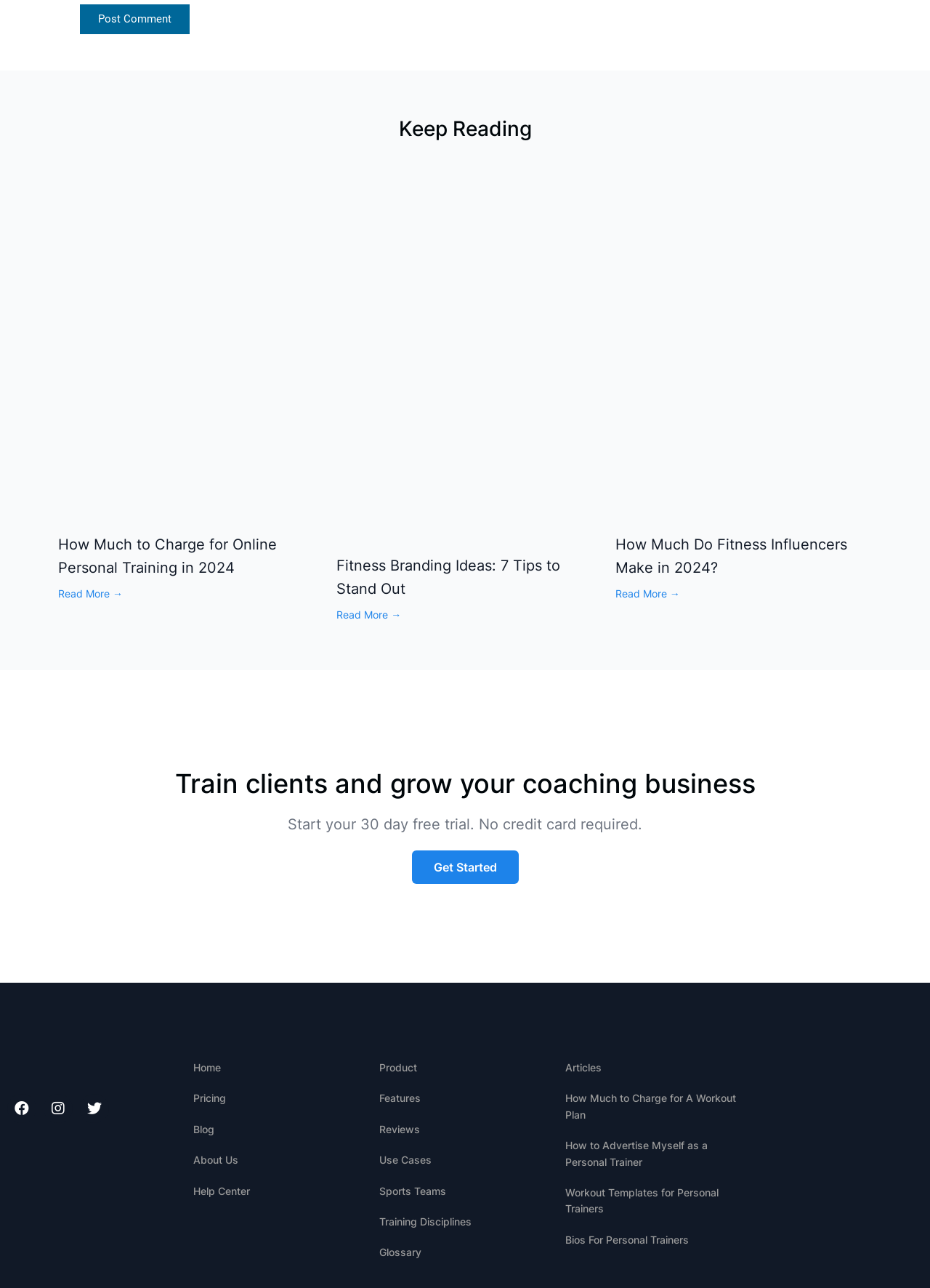Please provide the bounding box coordinates for the element that needs to be clicked to perform the following instruction: "Get started with a 30-day free trial". The coordinates should be given as four float numbers between 0 and 1, i.e., [left, top, right, bottom].

[0.443, 0.66, 0.557, 0.686]